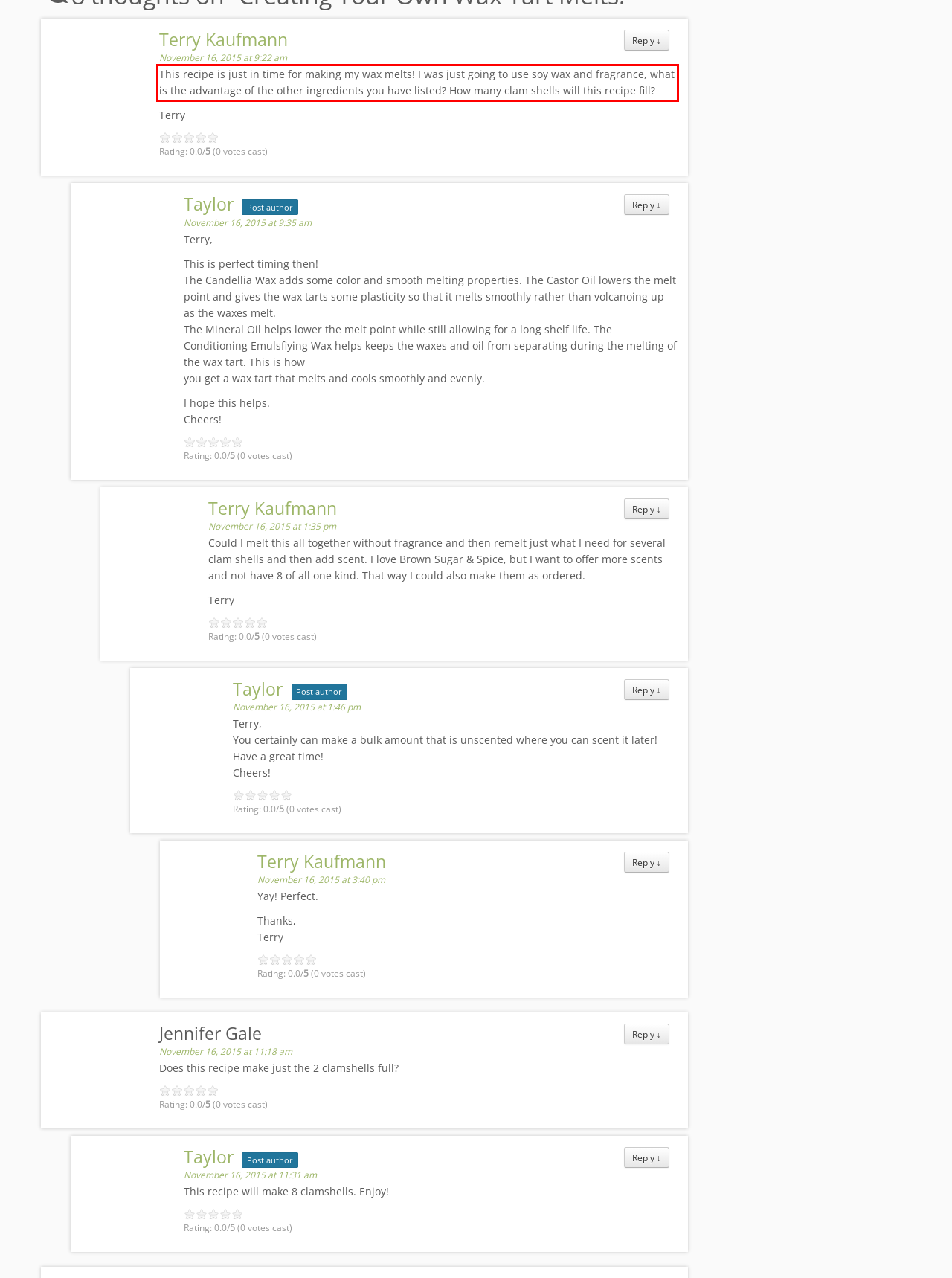Identify the text inside the red bounding box in the provided webpage screenshot and transcribe it.

This recipe is just in time for making my wax melts! I was just going to use soy wax and fragrance, what is the advantage of the other ingredients you have listed? How many clam shells will this recipe fill?